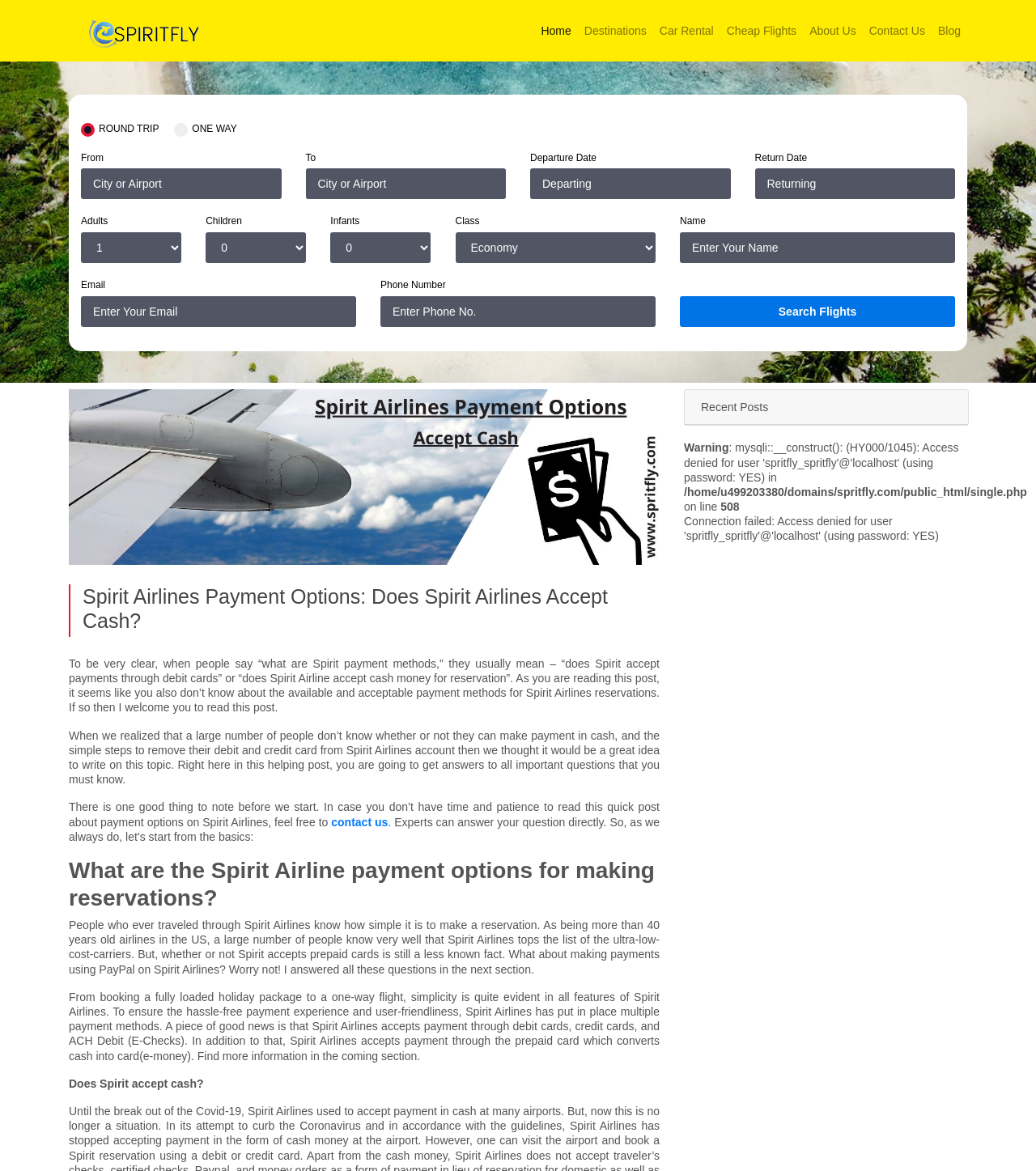Using the given element description, provide the bounding box coordinates (top-left x, top-left y, bottom-right x, bottom-right y) for the corresponding UI element in the screenshot: Blog

[0.899, 0.014, 0.934, 0.038]